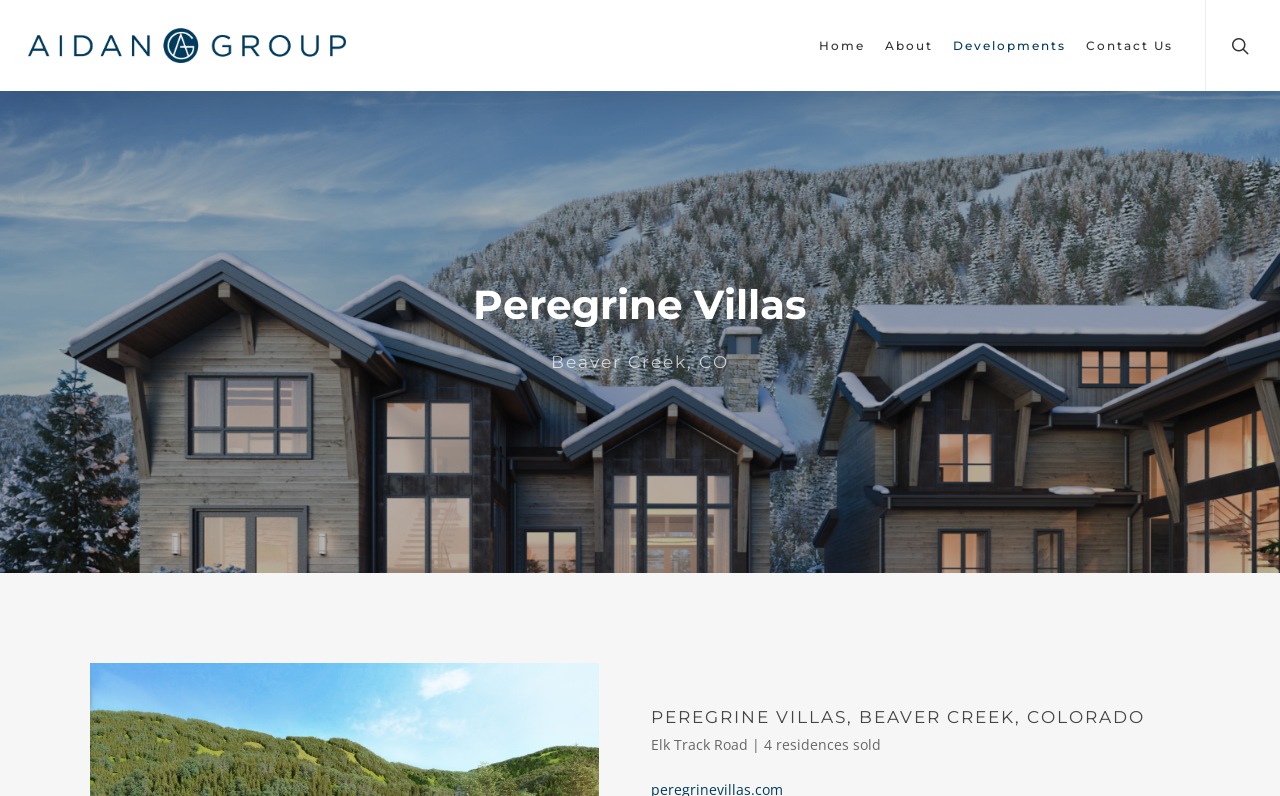Determine the bounding box for the HTML element described here: "alt="The Aidan Group"". The coordinates should be given as [left, top, right, bottom] with each number being a float between 0 and 1.

[0.022, 0.035, 0.27, 0.079]